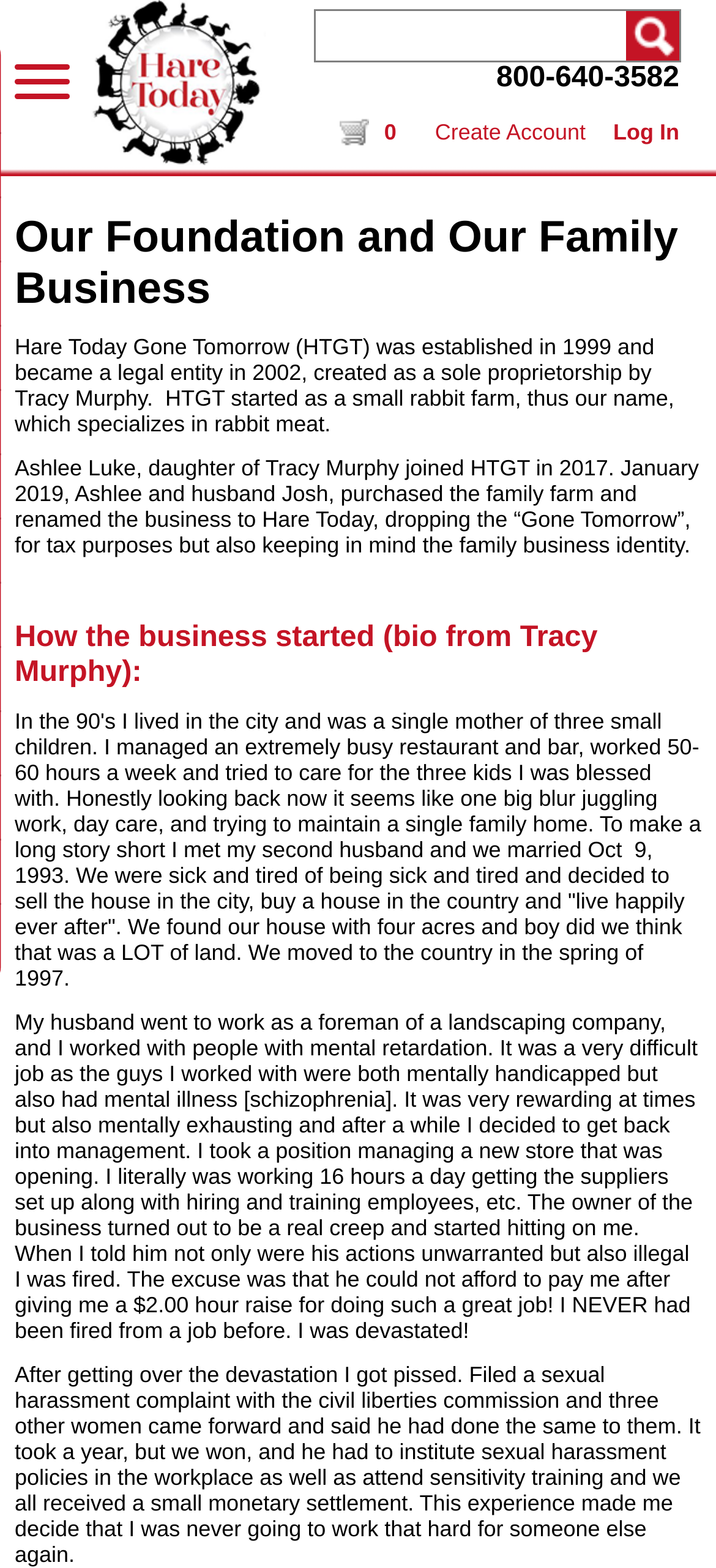Carefully examine the image and provide an in-depth answer to the question: What is the phone number on the webpage?

I found the phone number by looking at the StaticText element with the text '800-640-3582' located at [0.693, 0.04, 0.949, 0.06].